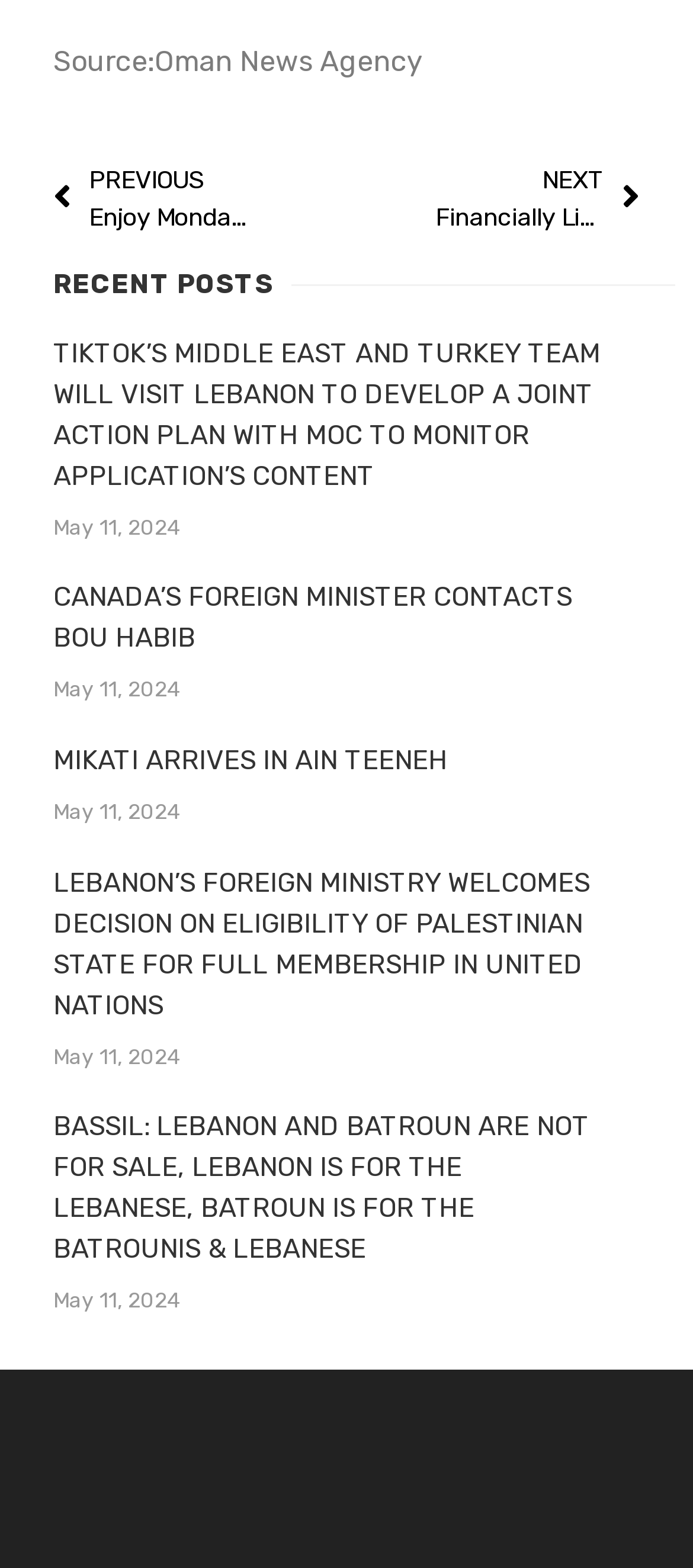What is the title of the first article?
Can you give a detailed and elaborate answer to the question?

I looked at the first article element [497] and found that it contains a heading element [592] with the given title.